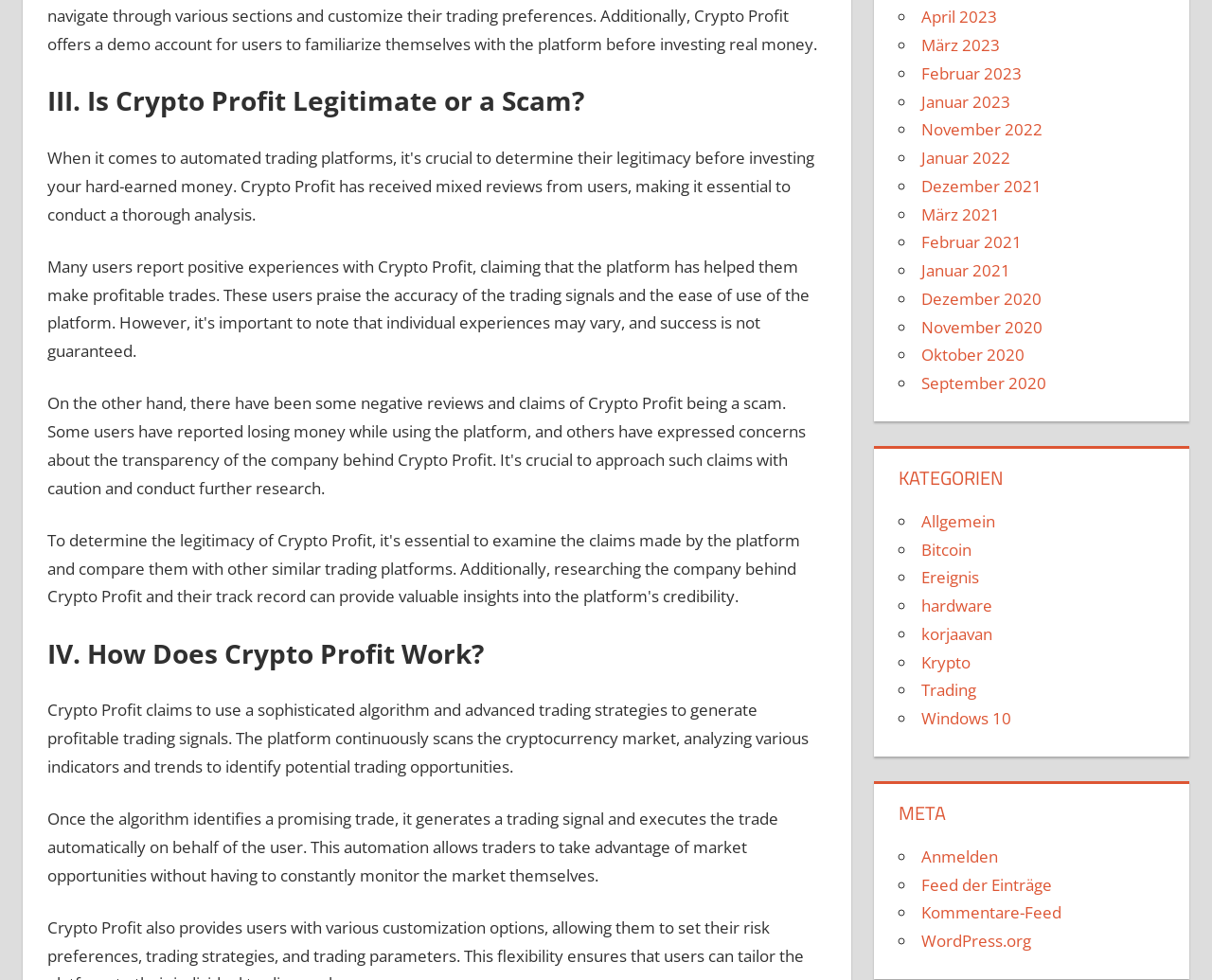Locate the bounding box coordinates of the clickable region to complete the following instruction: "View 'KATEGORIEN'."

[0.741, 0.474, 0.961, 0.501]